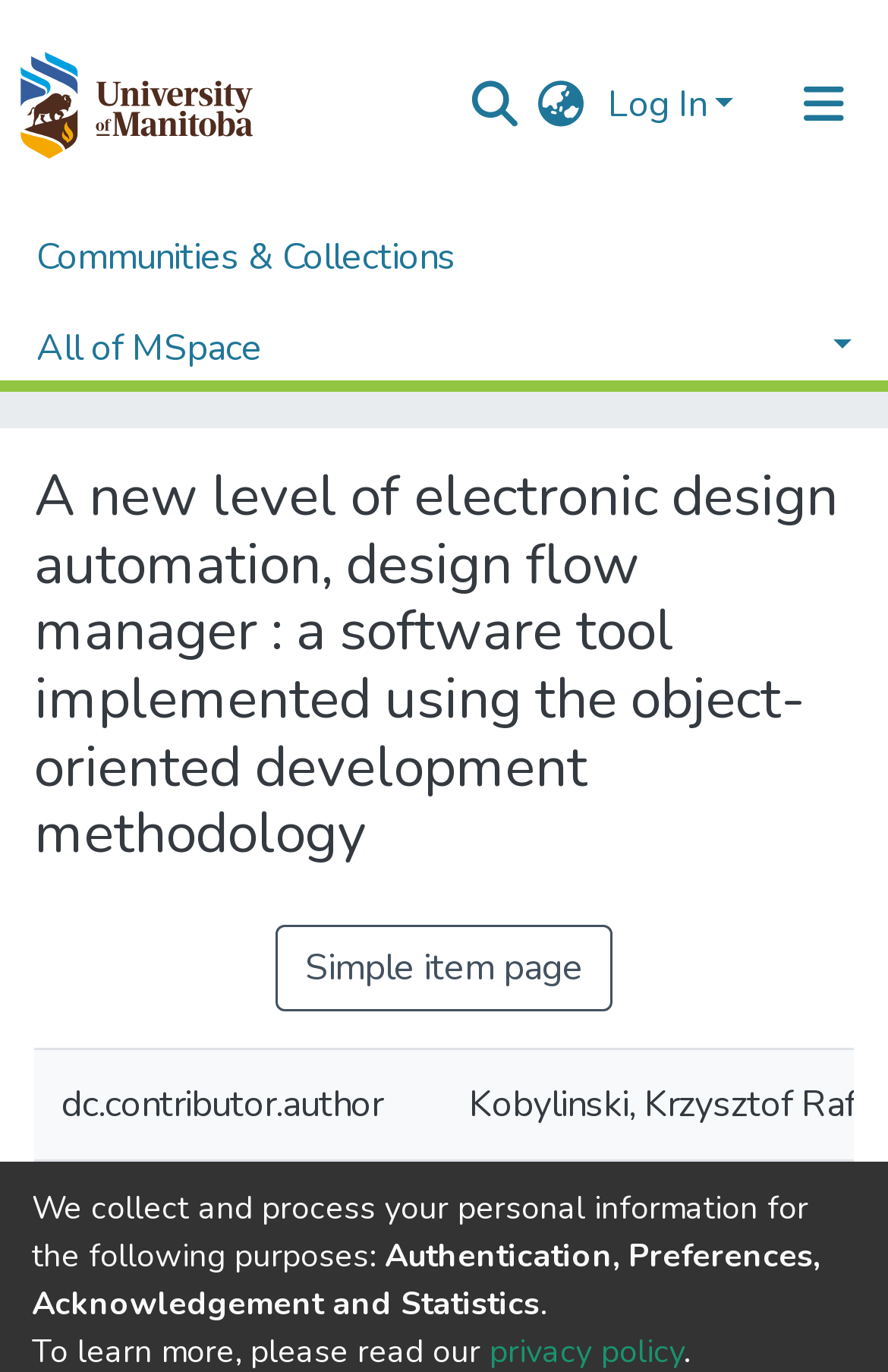What is the purpose of the search bar?
Give a comprehensive and detailed explanation for the question.

The search bar is located in the top navigation bar, and it allows users to search for specific content within the website. The presence of a search bar suggests that the website contains a large amount of content that users may want to search through.